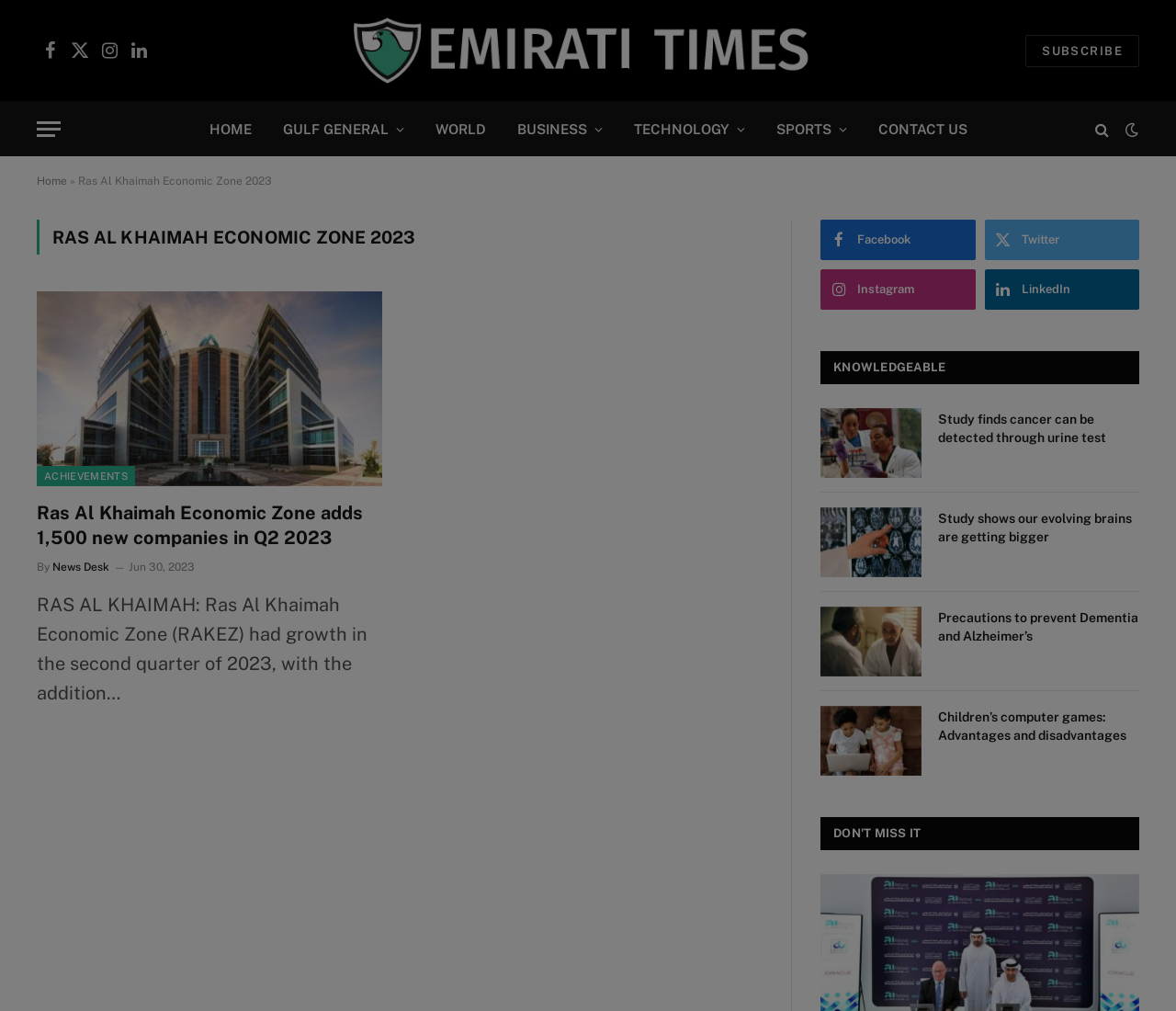Pinpoint the bounding box coordinates of the clickable element to carry out the following instruction: "Subscribe to Emirati Times."

[0.872, 0.034, 0.969, 0.066]